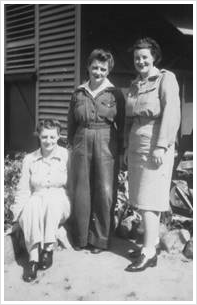Detail the scene depicted in the image with as much precision as possible.

The image captures a nostalgic moment from 1946 featuring three women posing together, likely in a setting reminiscent of the post-war era. The women stand together in a casual yet confident manner, embodying the spirit of camaraderie and resilience of that time. 

One woman sits in the foreground, dressed in a light-colored outfit, while the two women beside her stand upright, showcasing their uniforms with distinct features. The woman on the left dons a casual look, while the woman in the middle wears a darker jumpsuit, possibly indicating a role related to service or labor at that time. The woman on the right is styled in a more formal outfit, adding an air of elegance to the group.

The backdrop features a building with wooden siding, typical of Australian architecture, enhancing the historical context of the image. This photograph reflects a significant period in their lives, possibly illustrating their experiences during or after service in the Women’s Auxiliary Australian Air Force (WAAAF) during World War II. 

Overall, this image tells a story of friendship, shared experiences, and the transition from military life back to civilian life, encapsulating a moment of unity and resilience that marked the end of the war era.